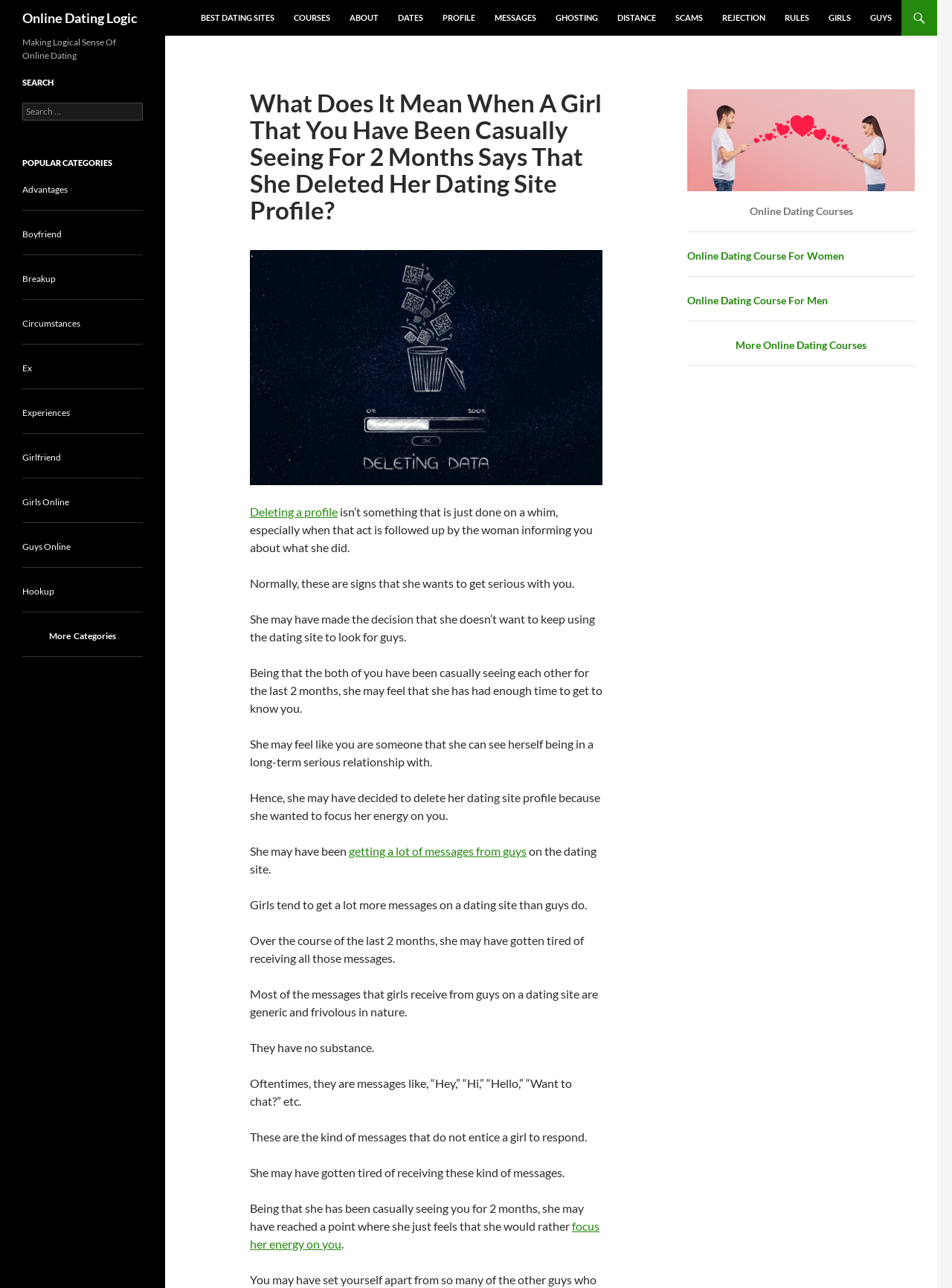Please respond in a single word or phrase: 
What is the main topic of this webpage?

Online Dating